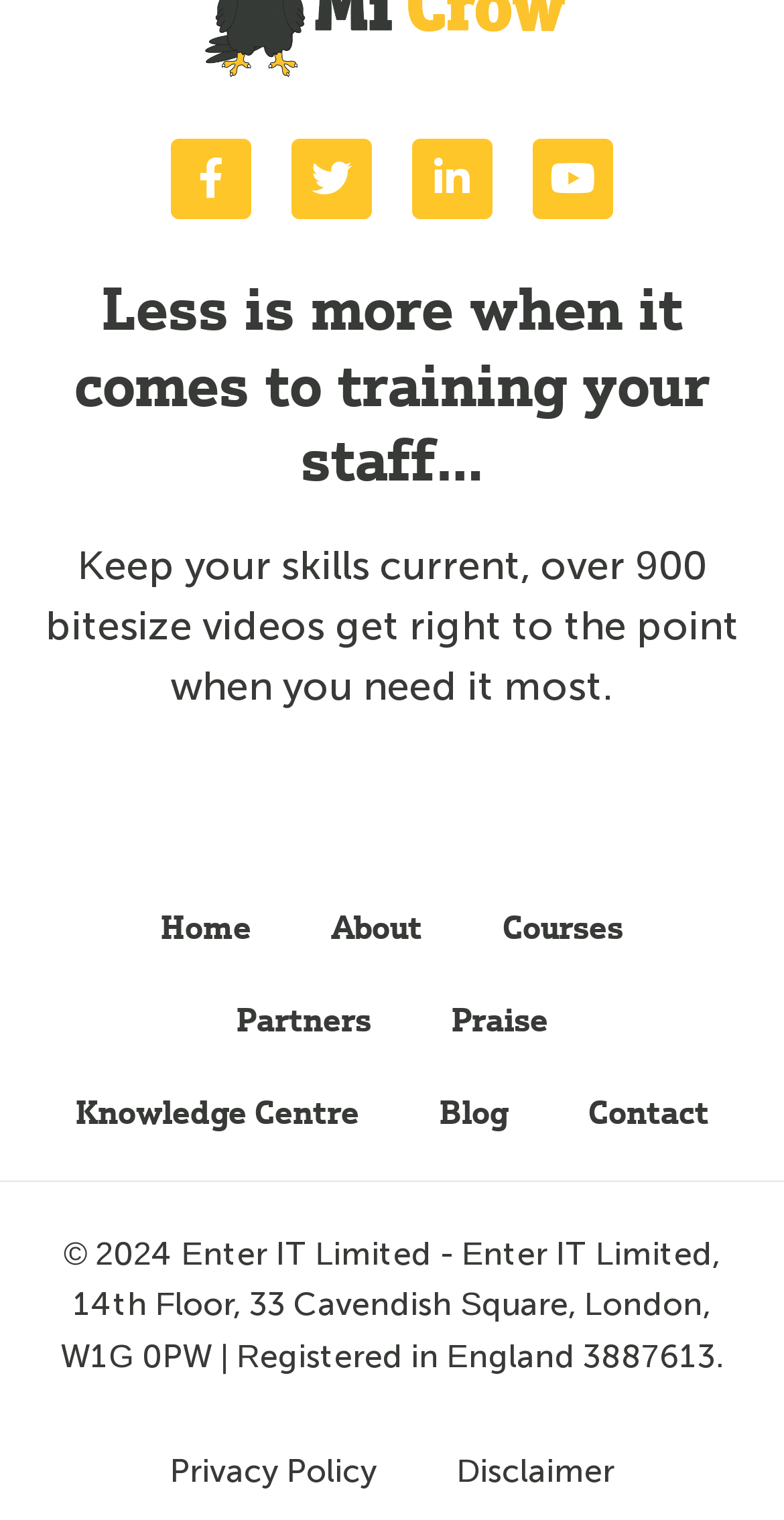Please identify the bounding box coordinates of where to click in order to follow the instruction: "Visit Facebook page".

[0.218, 0.091, 0.321, 0.144]